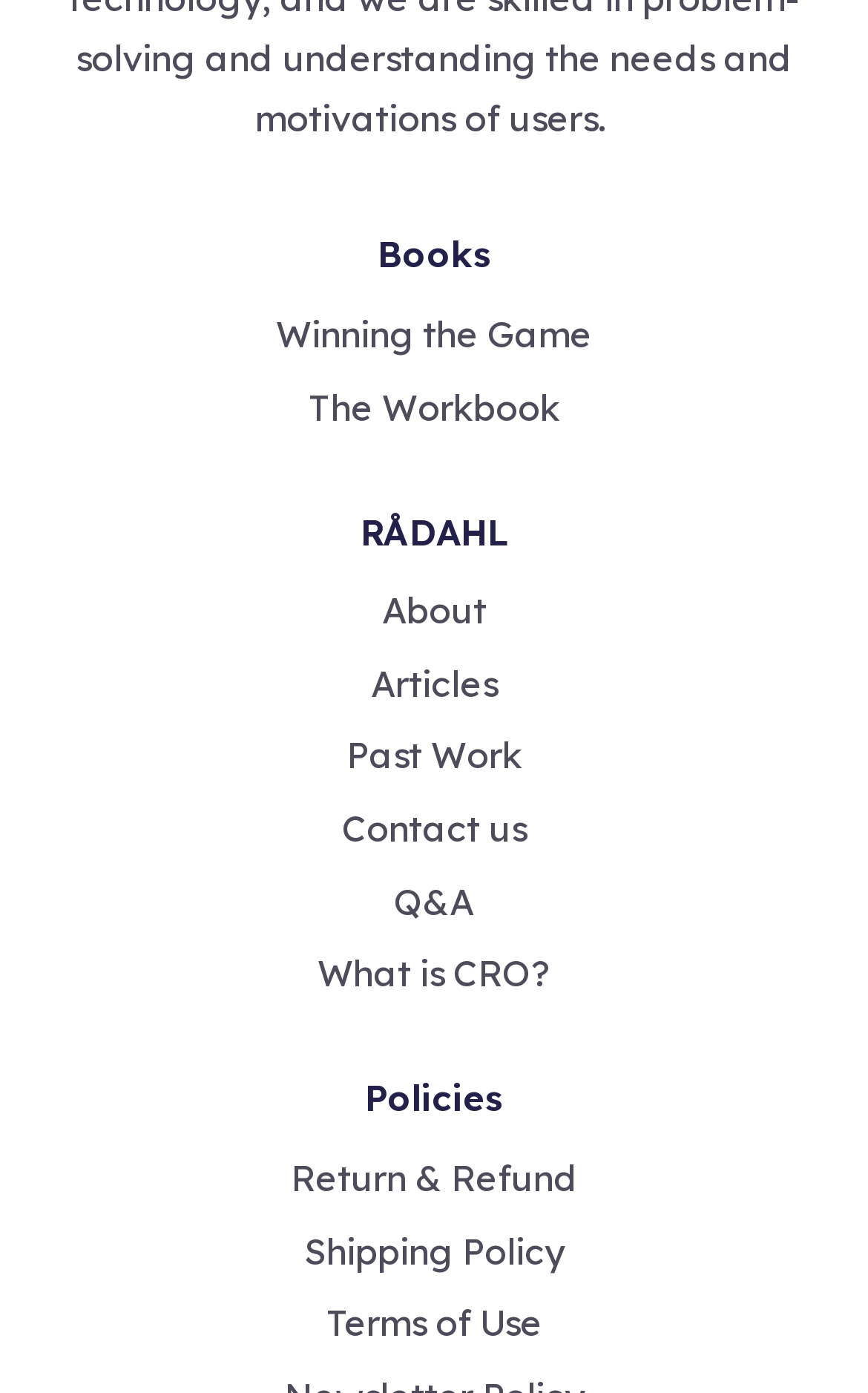What is the last policy mentioned on the webpage?
Refer to the image and answer the question using a single word or phrase.

Terms of Use